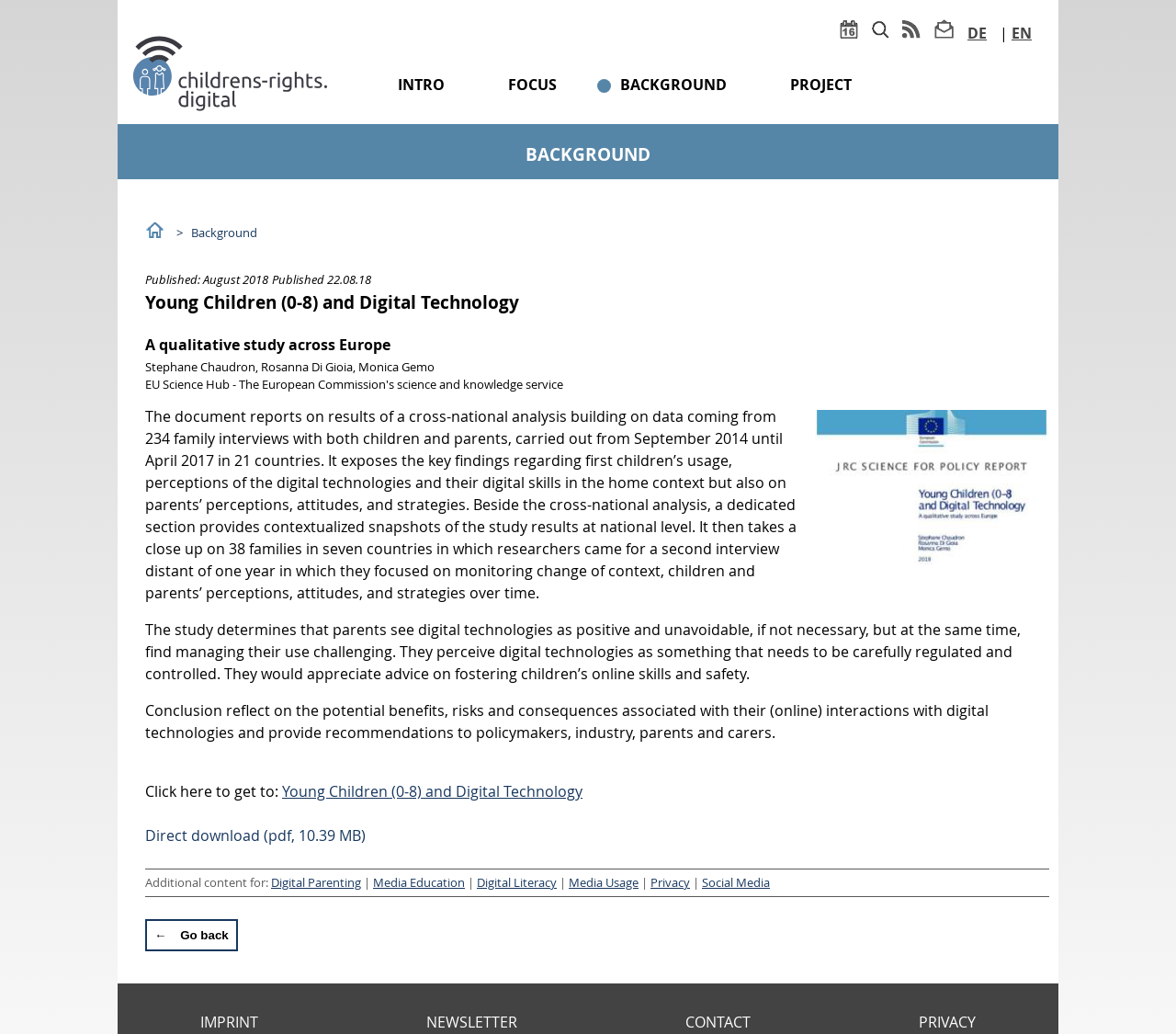How many countries were involved in the study?
Based on the visual, give a brief answer using one word or a short phrase.

21